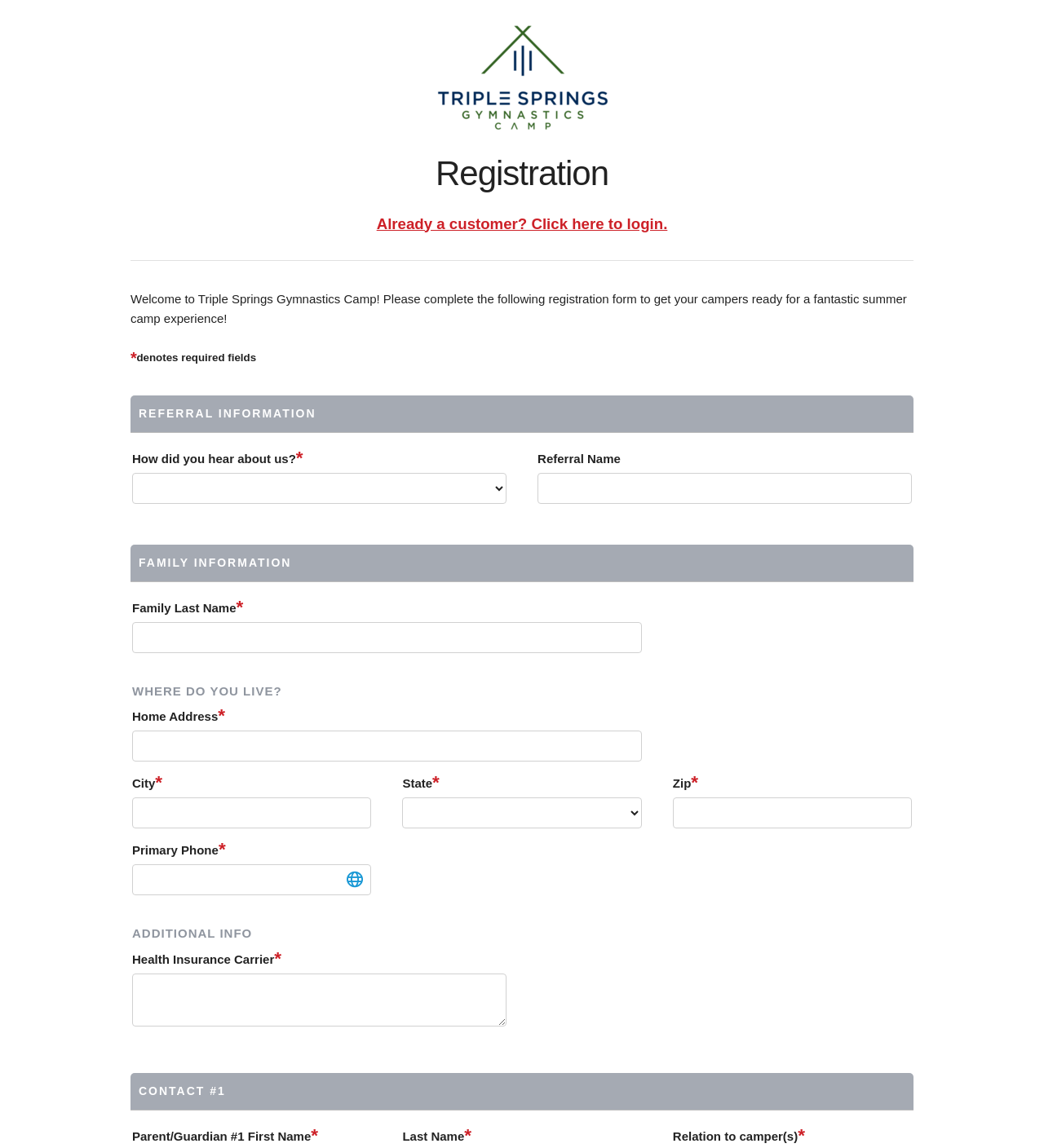Reply to the question with a brief word or phrase: What symbol denotes required fields?

*